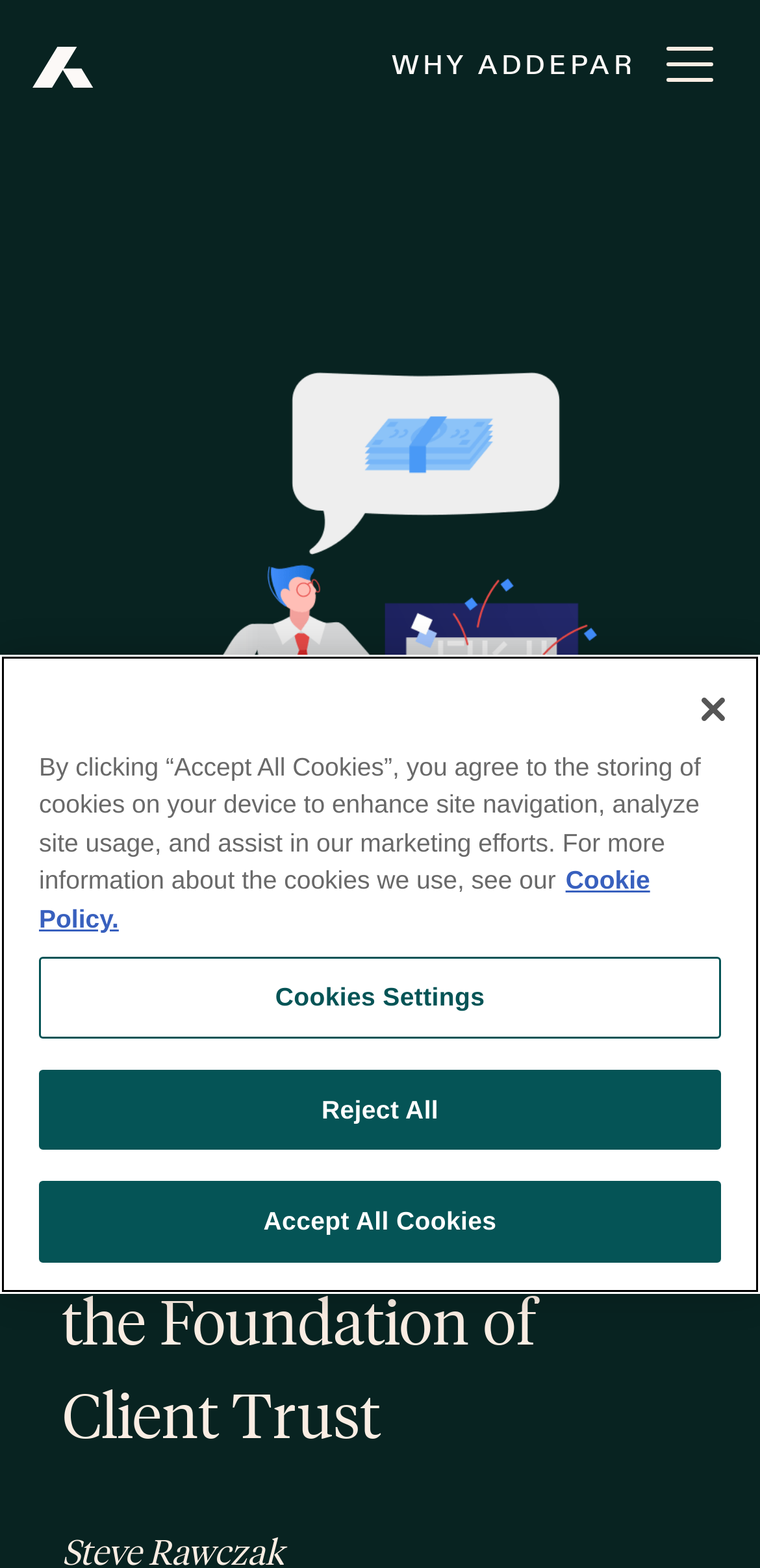What is the name of the company?
Make sure to answer the question with a detailed and comprehensive explanation.

The name of the company can be found in the top left corner of the webpage, where it says 'Why Billing Helps Build the Foundation of Client Trust | Addepar'. The company name is also a link.